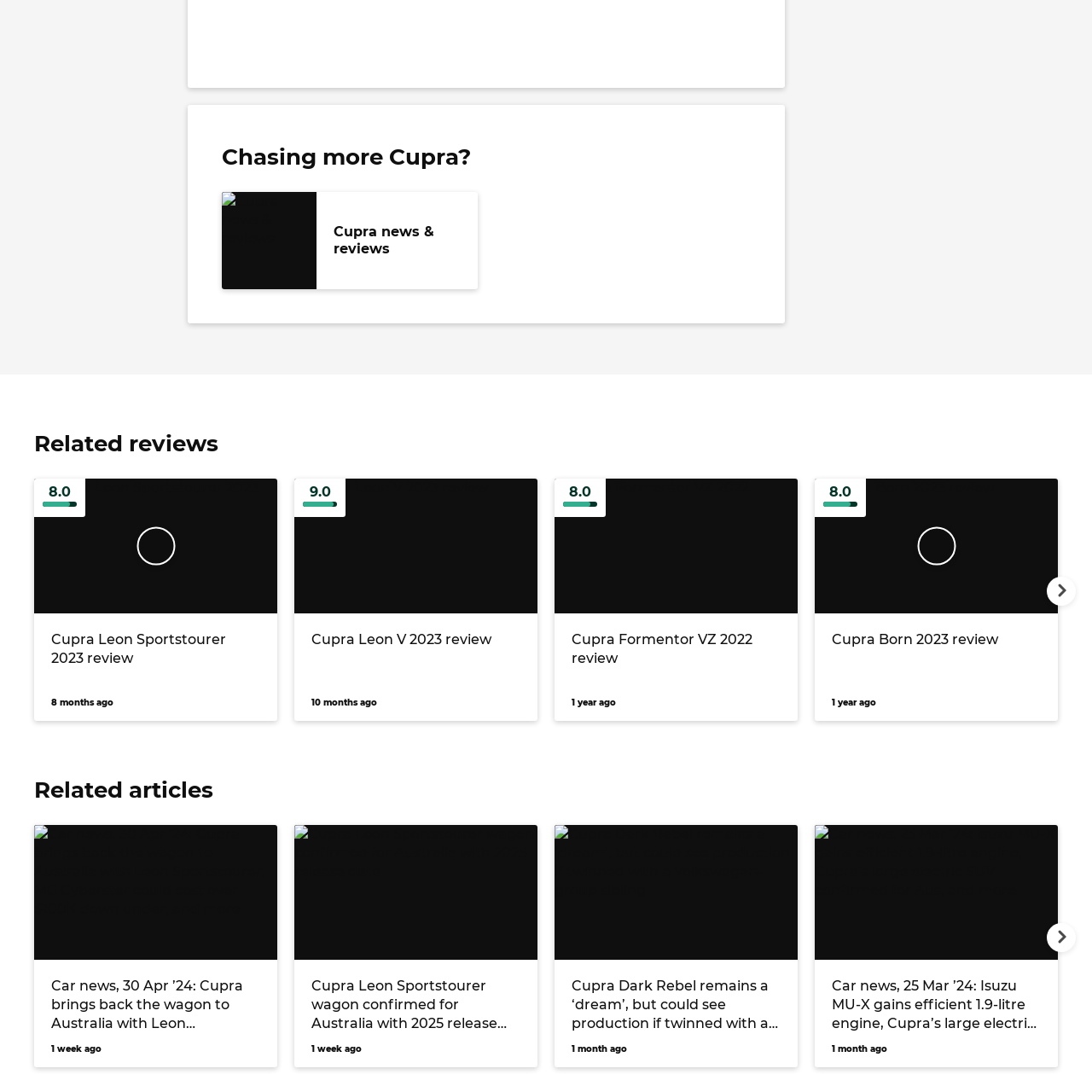Inspect the image bordered by the red bounding box and supply a comprehensive response to the upcoming question based on what you see in the image: What is the vehicle's design tailored to?

According to the caption, the vehicle's design is 'tailored to appeal to enthusiasts seeking both style and substance', implying that the design is intended to attract individuals who value both aesthetics and performance.